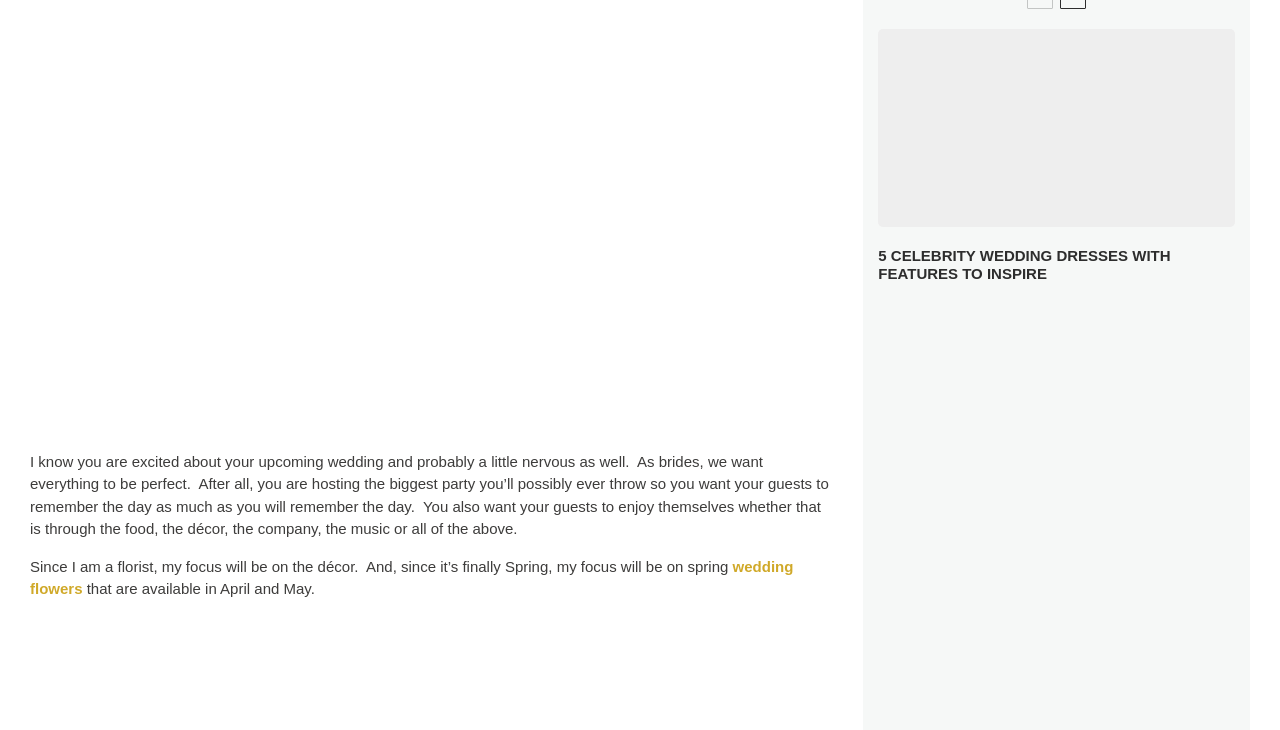Identify and provide the bounding box for the element described by: "alt="bride holding bouquet"".

[0.686, 0.731, 0.737, 0.79]